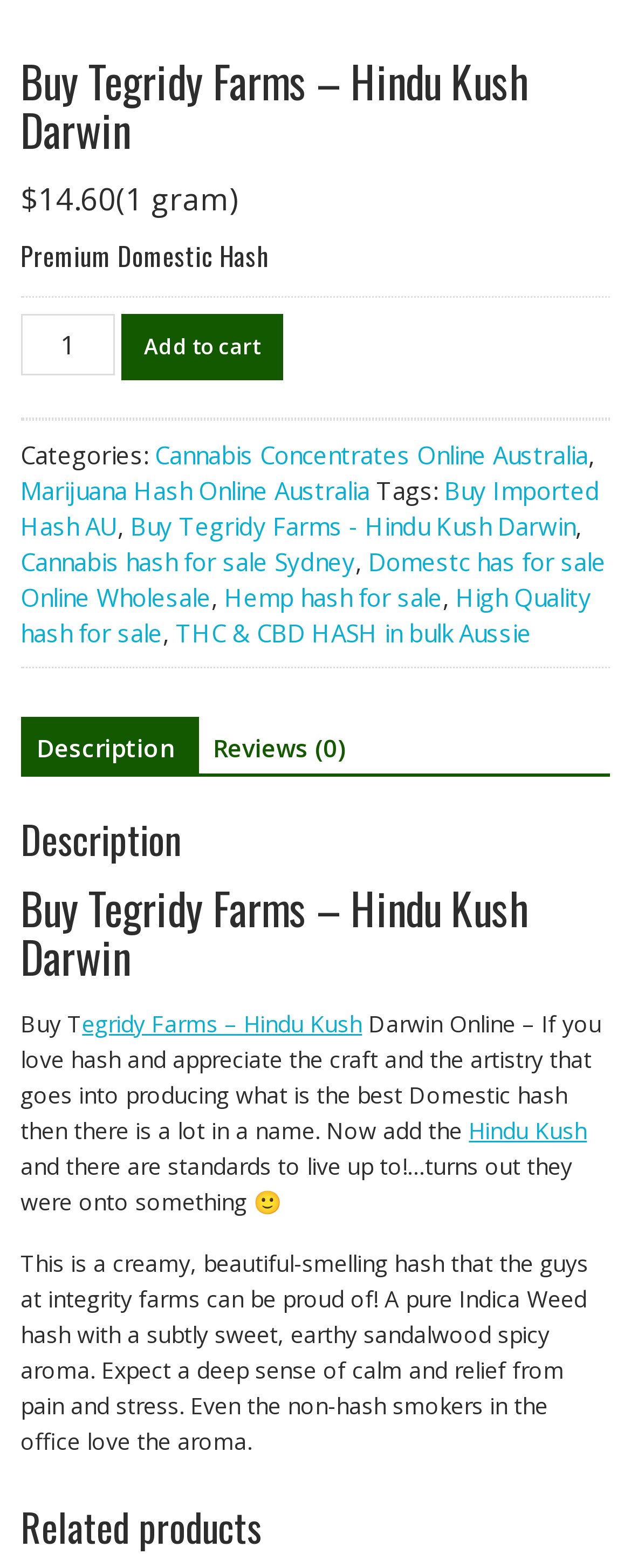Could you specify the bounding box coordinates for the clickable section to complete the following instruction: "Change product quantity"?

[0.033, 0.2, 0.182, 0.24]